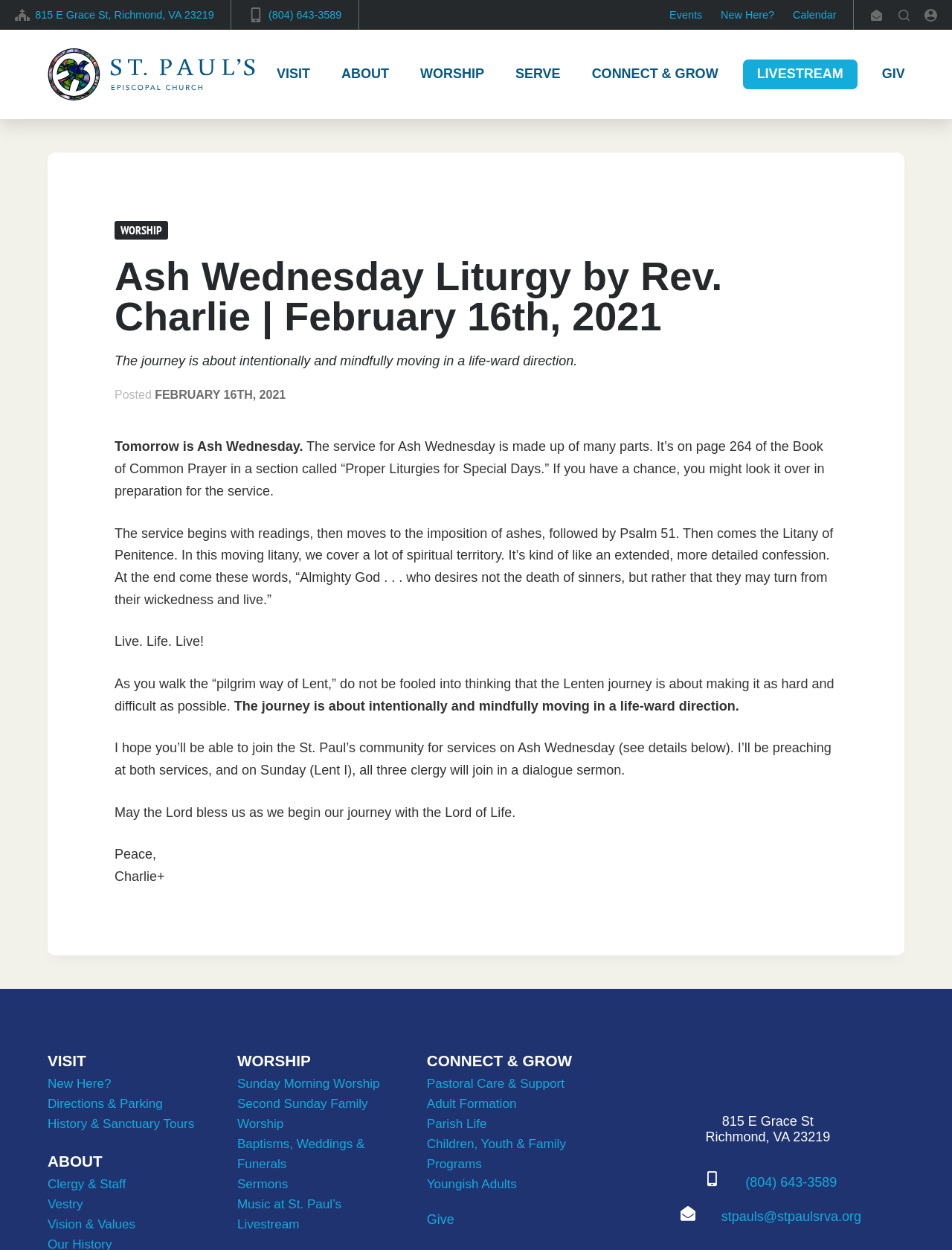Determine the bounding box for the UI element that matches this description: "parent_node: SERVE aria-label="Expand dropdown menu"".

[0.576, 0.052, 0.595, 0.067]